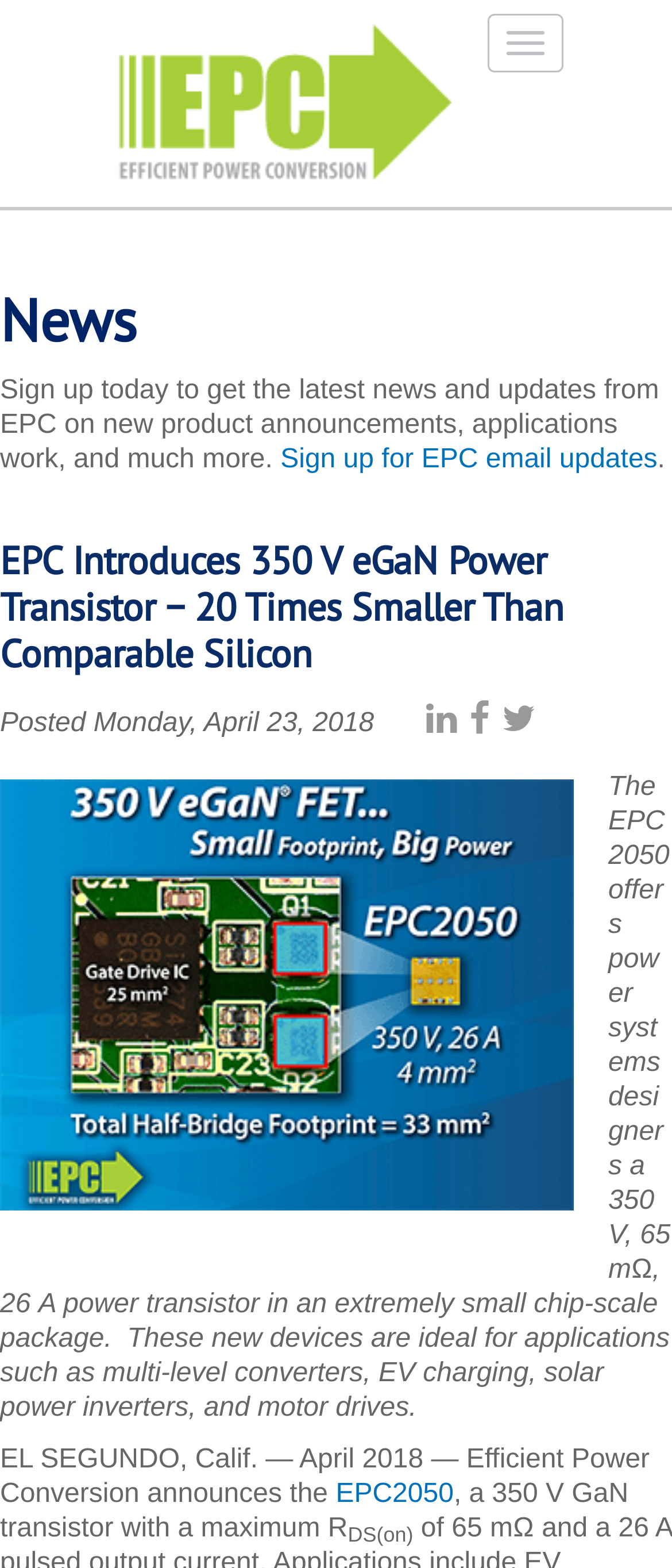Determine the bounding box coordinates for the HTML element mentioned in the following description: "Inspire Sjögren's Patient Community". The coordinates should be a list of four floats ranging from 0 to 1, represented as [left, top, right, bottom].

None